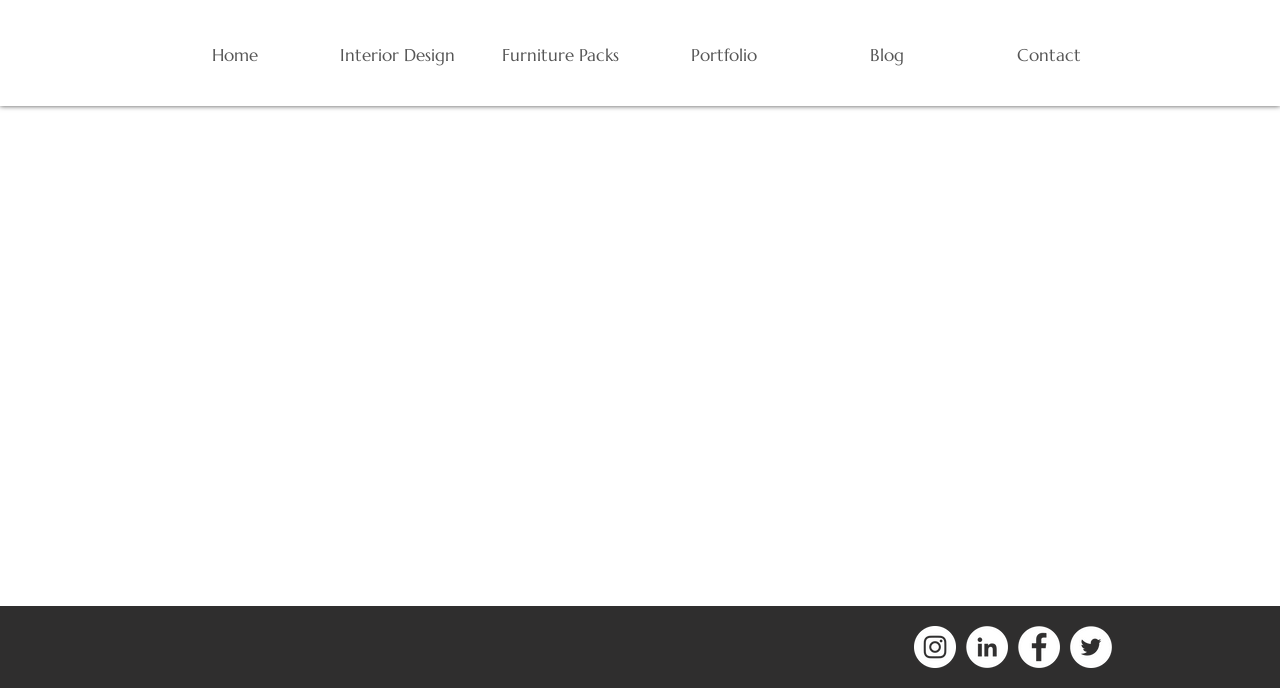Use a single word or phrase to answer the following:
How many social media links are there?

4